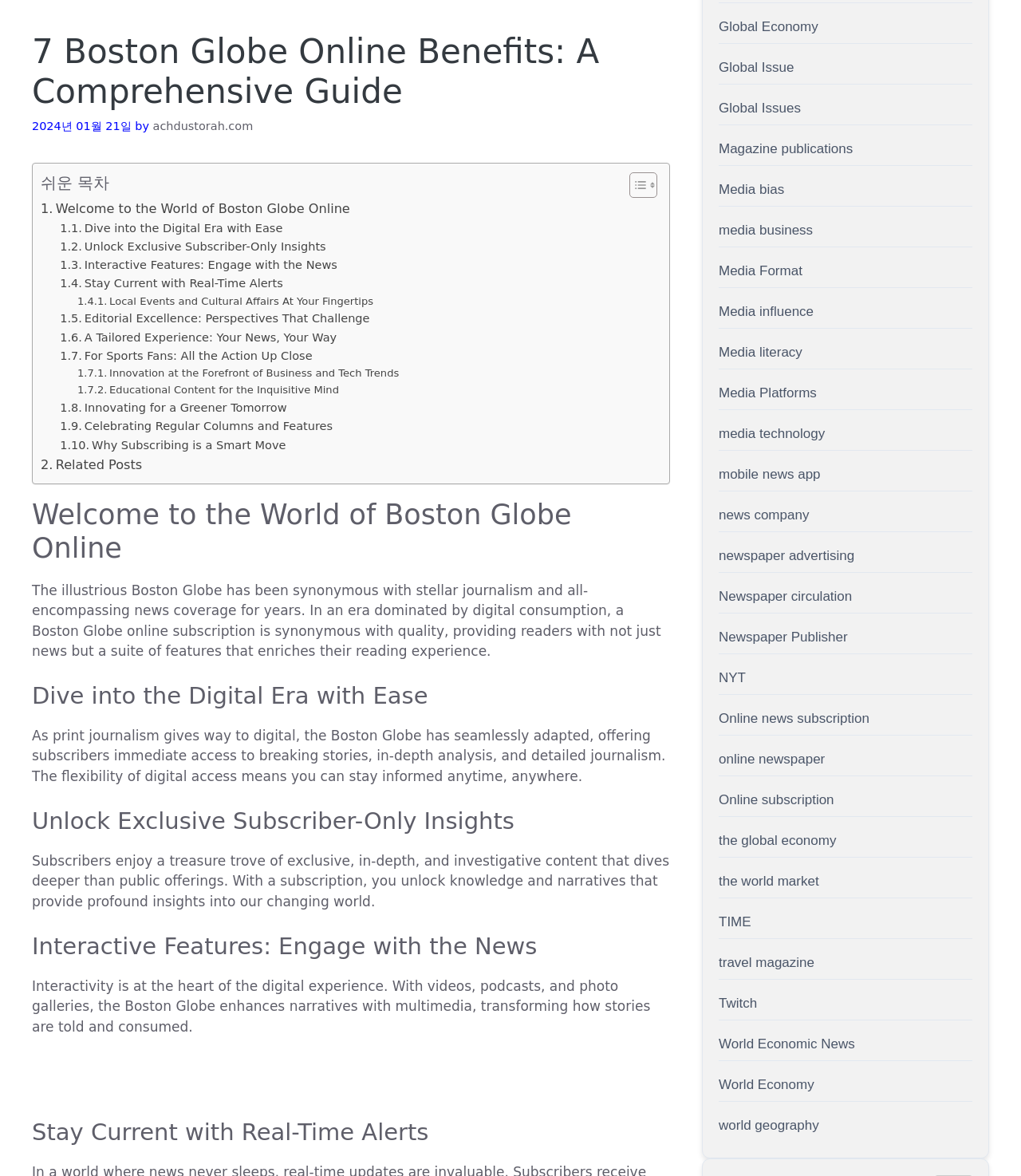Mark the bounding box of the element that matches the following description: "Online subscription".

[0.704, 0.673, 0.817, 0.686]